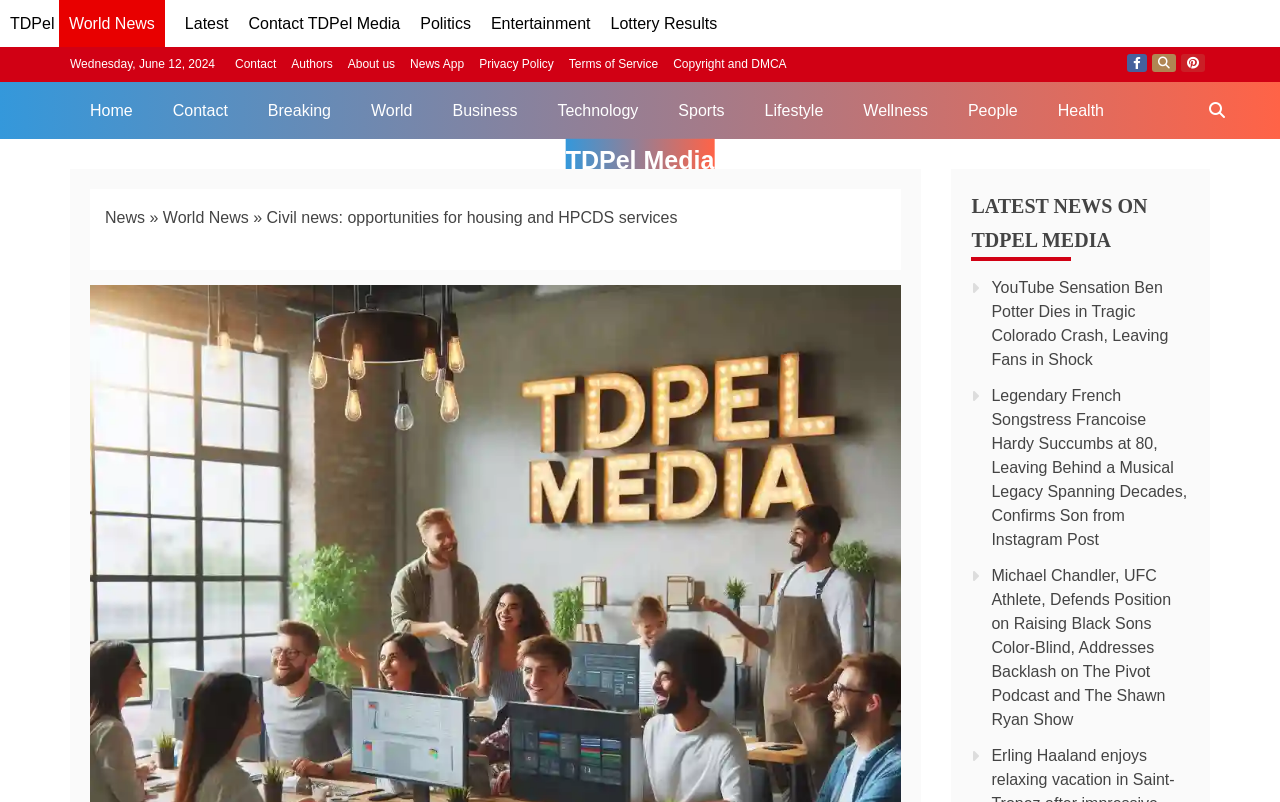Please specify the bounding box coordinates of the clickable region necessary for completing the following instruction: "Click on the 'Home' link". The coordinates must consist of four float numbers between 0 and 1, i.e., [left, top, right, bottom].

[0.055, 0.102, 0.119, 0.173]